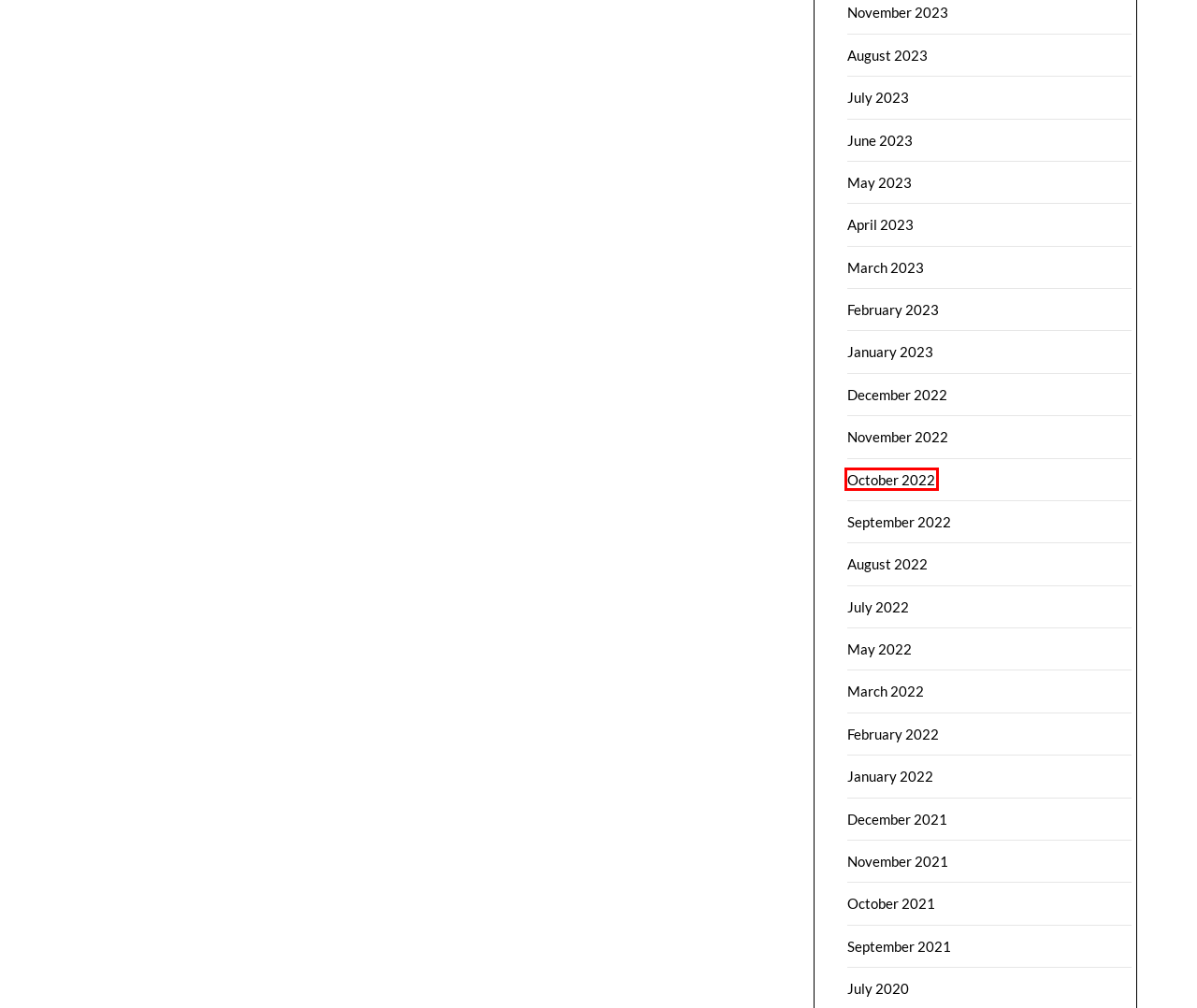Review the screenshot of a webpage containing a red bounding box around an element. Select the description that best matches the new webpage after clicking the highlighted element. The options are:
A. January 2023 - Ever Tech Review
B. December 2022 - Ever Tech Review
C. May 2023 - Ever Tech Review
D. April 2023 - Ever Tech Review
E. September 2021 - Ever Tech Review
F. October 2021 - Ever Tech Review
G. August 2023 - Ever Tech Review
H. October 2022 - Ever Tech Review

H